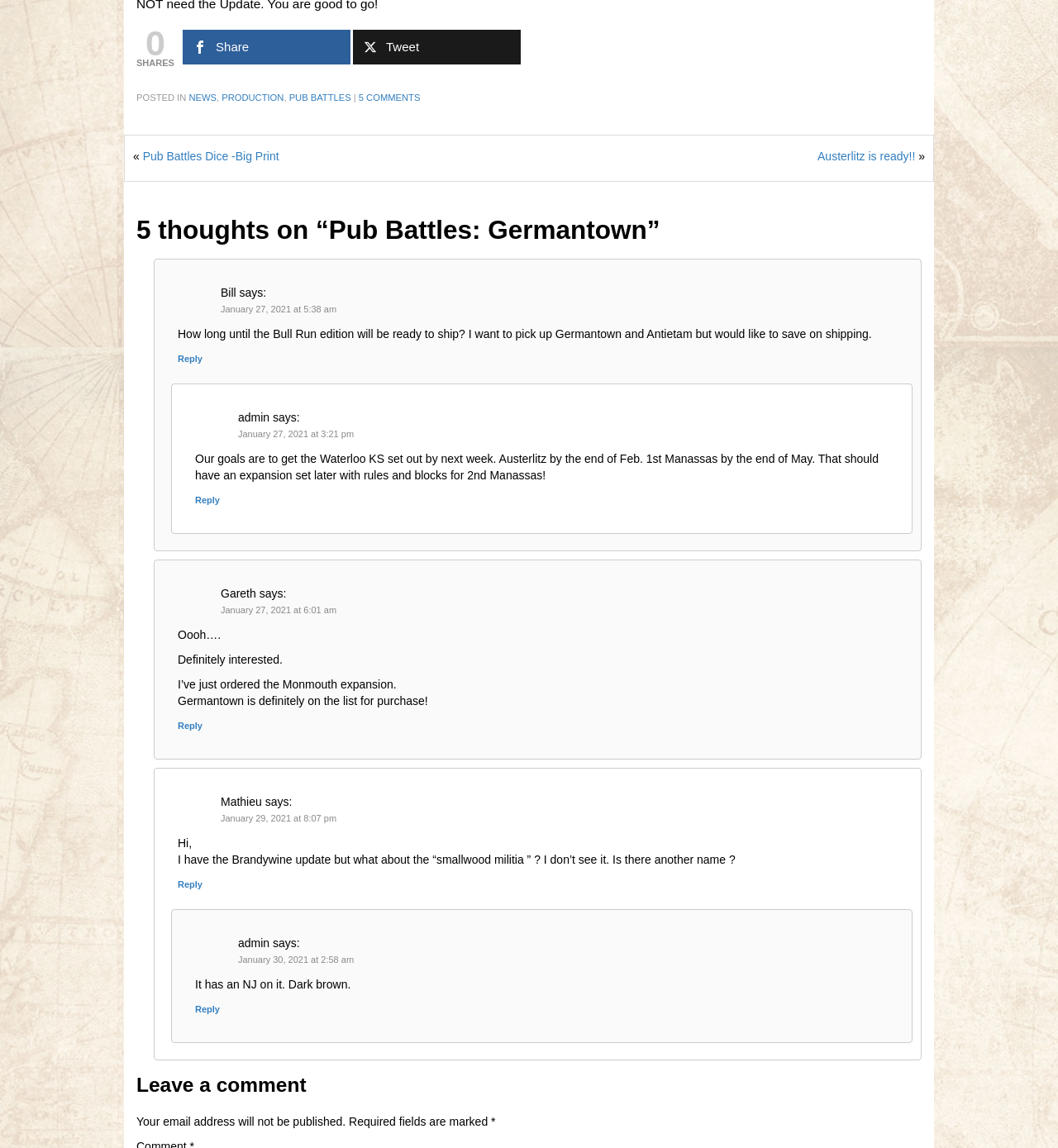Please identify the bounding box coordinates of the clickable area that will fulfill the following instruction: "Click on the 'Reply to admin' link". The coordinates should be in the format of four float numbers between 0 and 1, i.e., [left, top, right, bottom].

[0.184, 0.431, 0.208, 0.44]